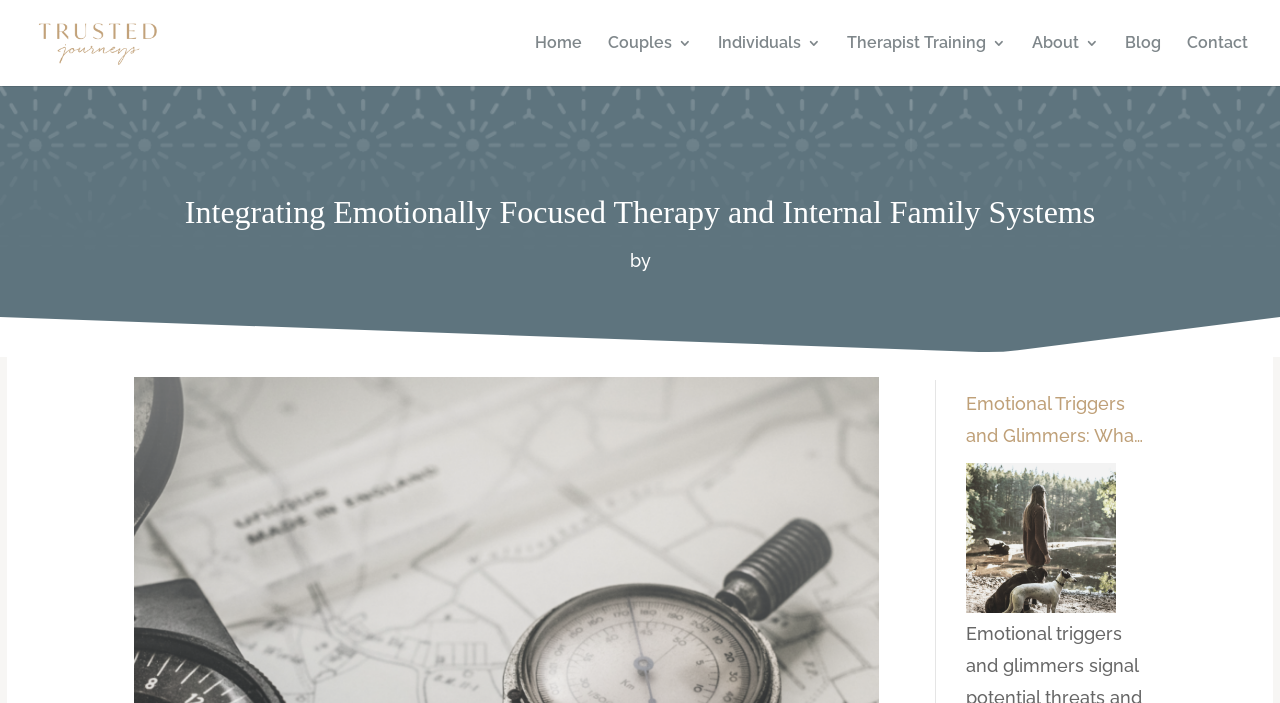Please find the top heading of the webpage and generate its text.

Integrating Emotionally Focused Therapy and Internal Family Systems